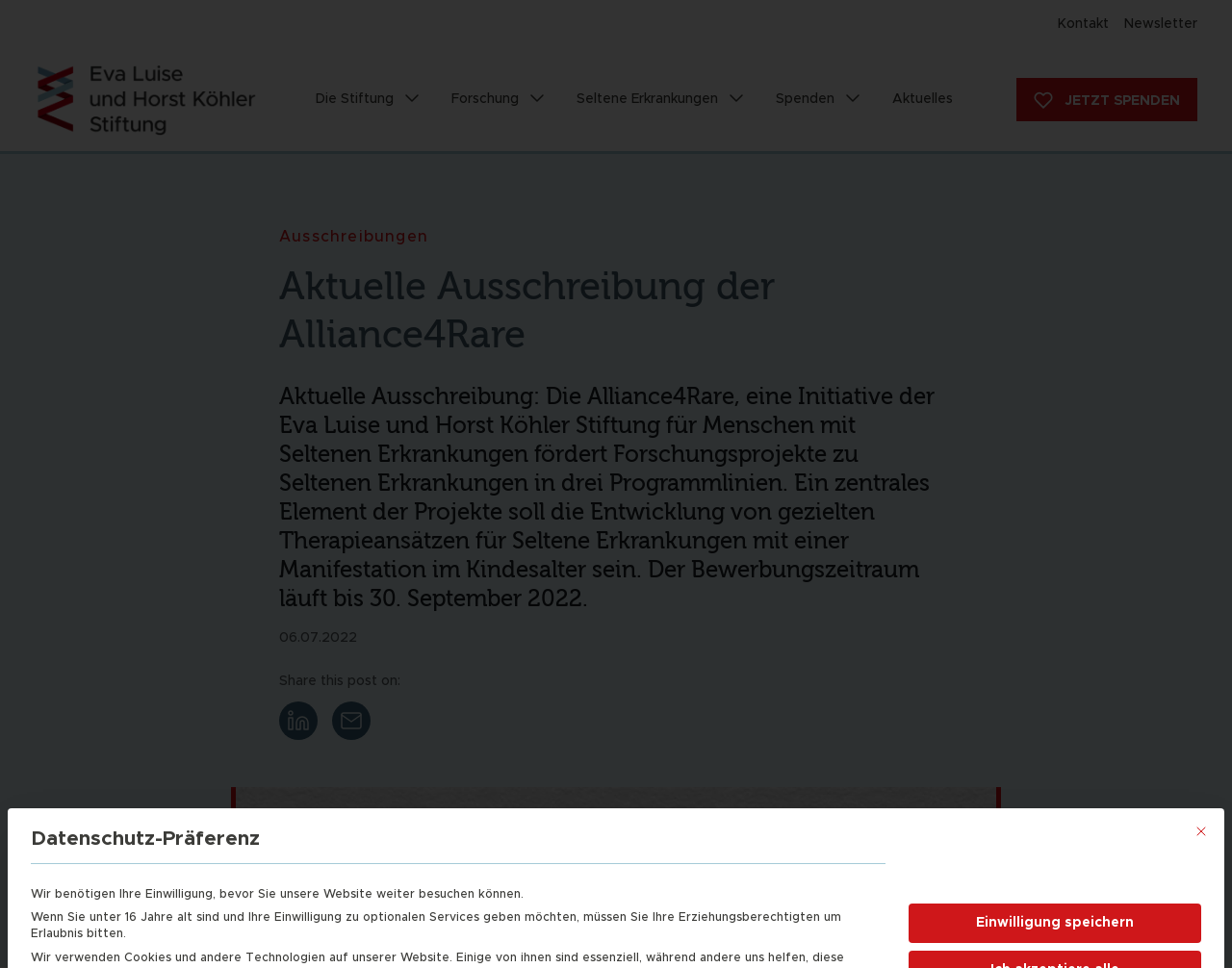How can I support the foundation?
Identify the answer in the screenshot and reply with a single word or phrase.

Spenden